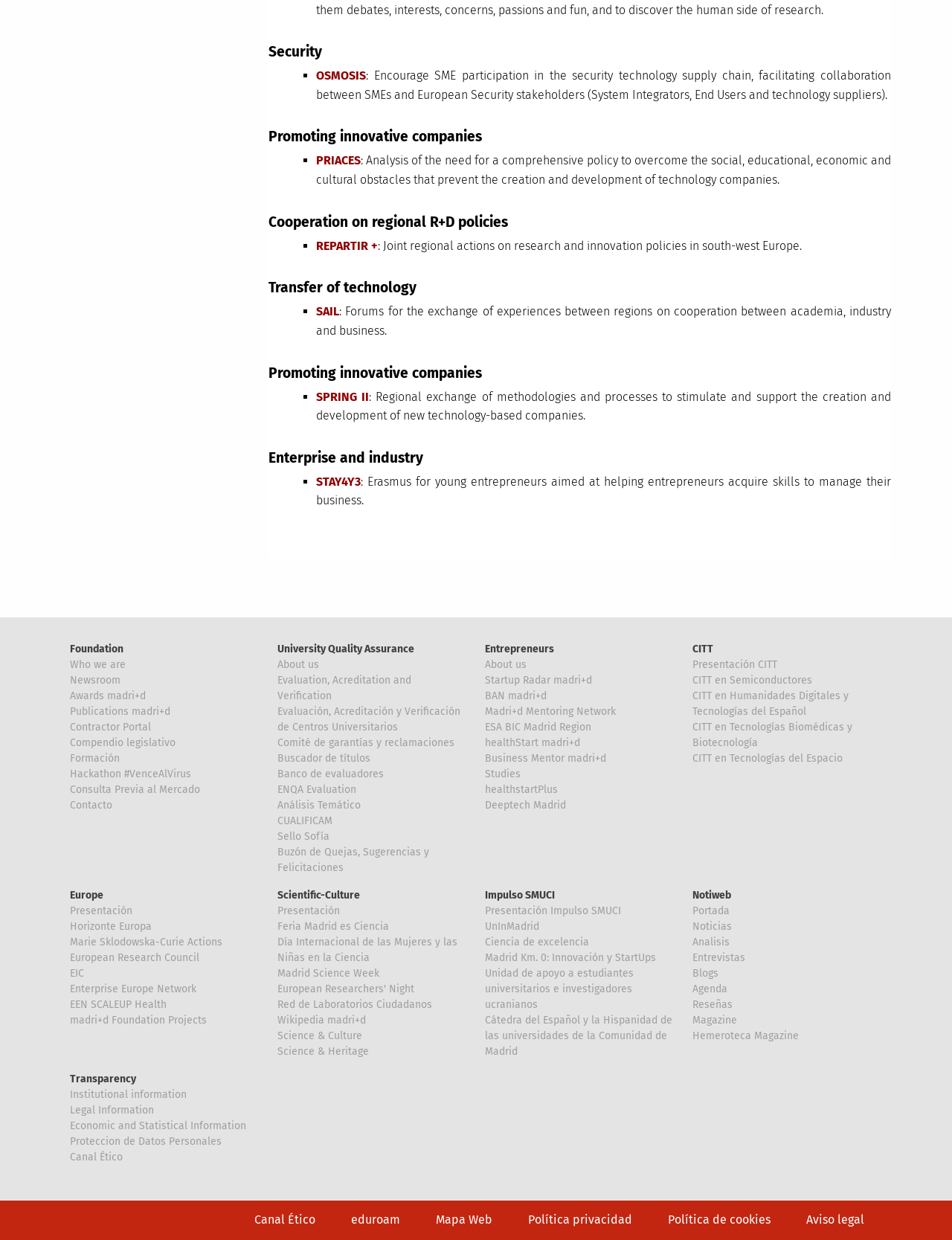Find the bounding box of the UI element described as: "Compendio legislativo". The bounding box coordinates should be given as four float values between 0 and 1, i.e., [left, top, right, bottom].

[0.073, 0.594, 0.184, 0.604]